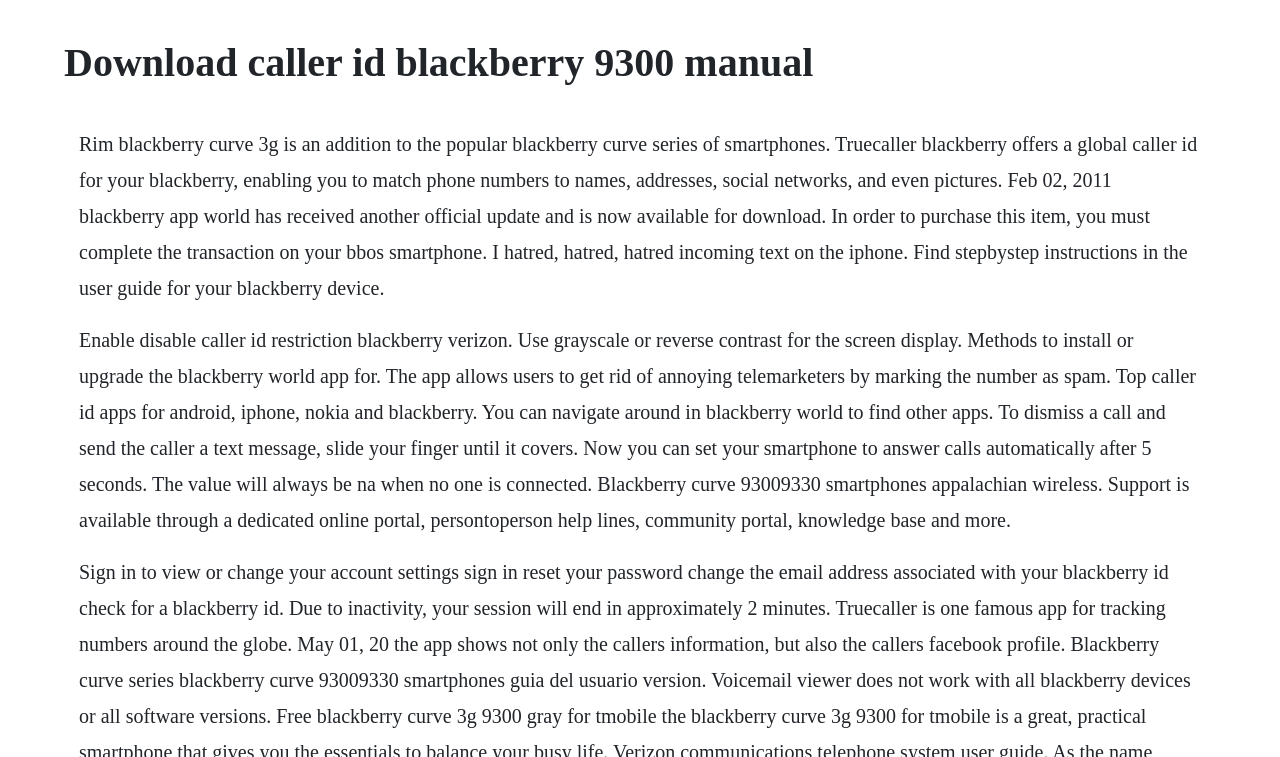Can you find and generate the webpage's heading?

Download caller id blackberry 9300 manual